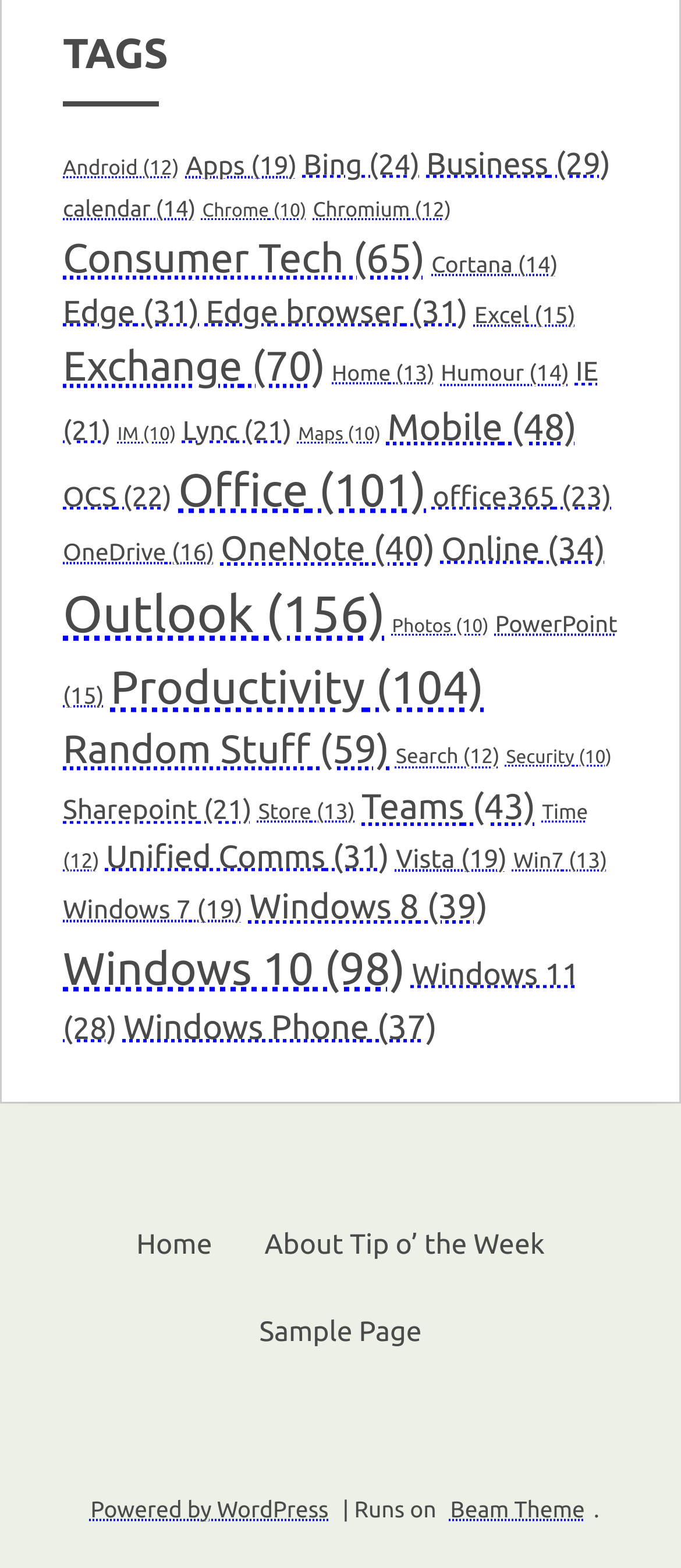Please provide the bounding box coordinates for the element that needs to be clicked to perform the instruction: "Browse Teams items". The coordinates must consist of four float numbers between 0 and 1, formatted as [left, top, right, bottom].

[0.531, 0.501, 0.786, 0.527]